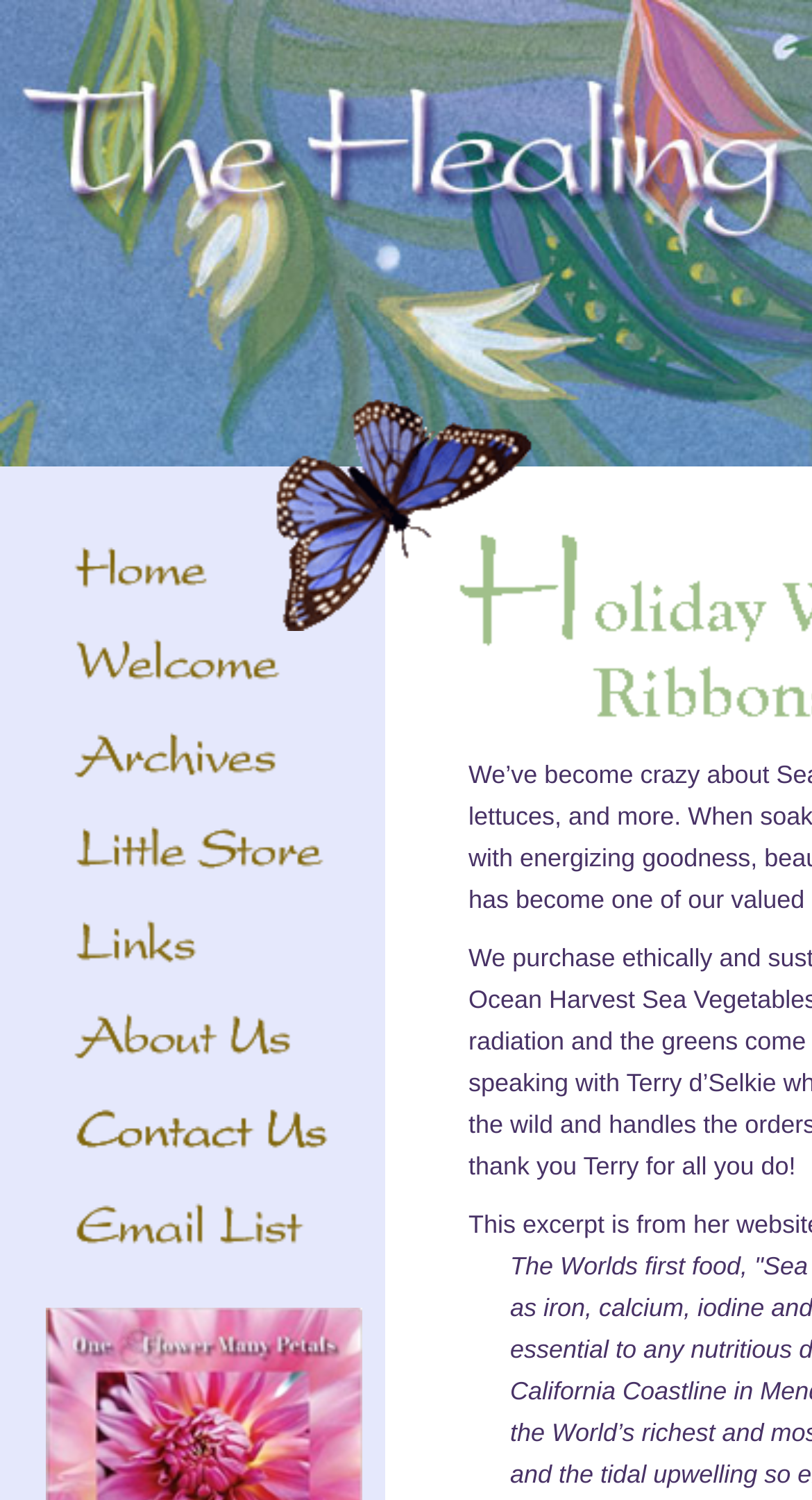Please identify the bounding box coordinates of the clickable region that I should interact with to perform the following instruction: "visit the second link". The coordinates should be expressed as four float numbers between 0 and 1, i.e., [left, top, right, bottom].

[0.077, 0.457, 0.449, 0.476]